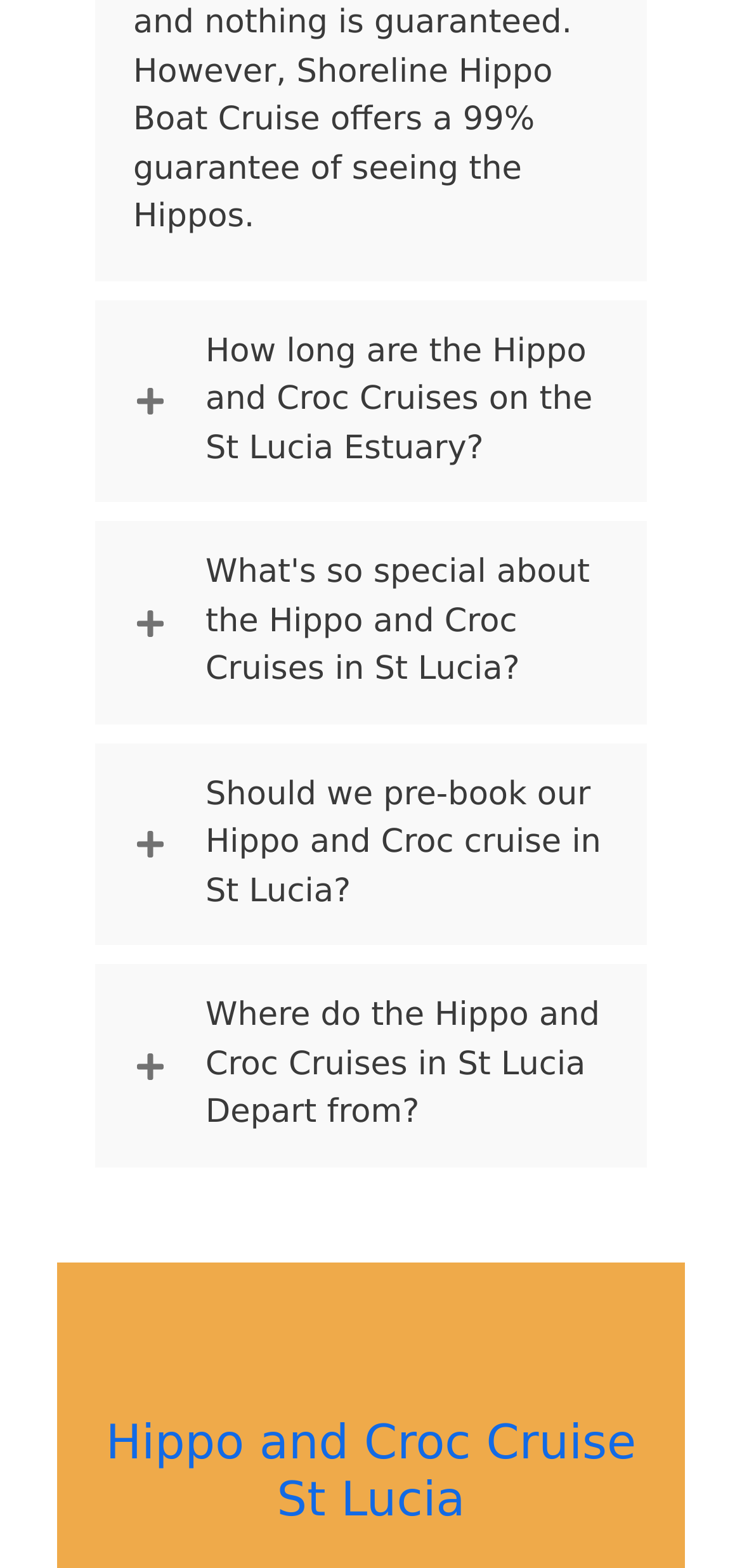Identify the bounding box coordinates of the section that should be clicked to achieve the task described: "view Numerical Modeling".

None